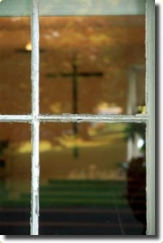What is hinted at by the backdrop of greenery?
Using the information presented in the image, please offer a detailed response to the question.

The caption states that the backdrop of greenery 'hints at the tranquility and peace often sought during prayer meetings and retreats', which are integral to the church's mission, indicating that the greenery is associated with tranquility and peace.